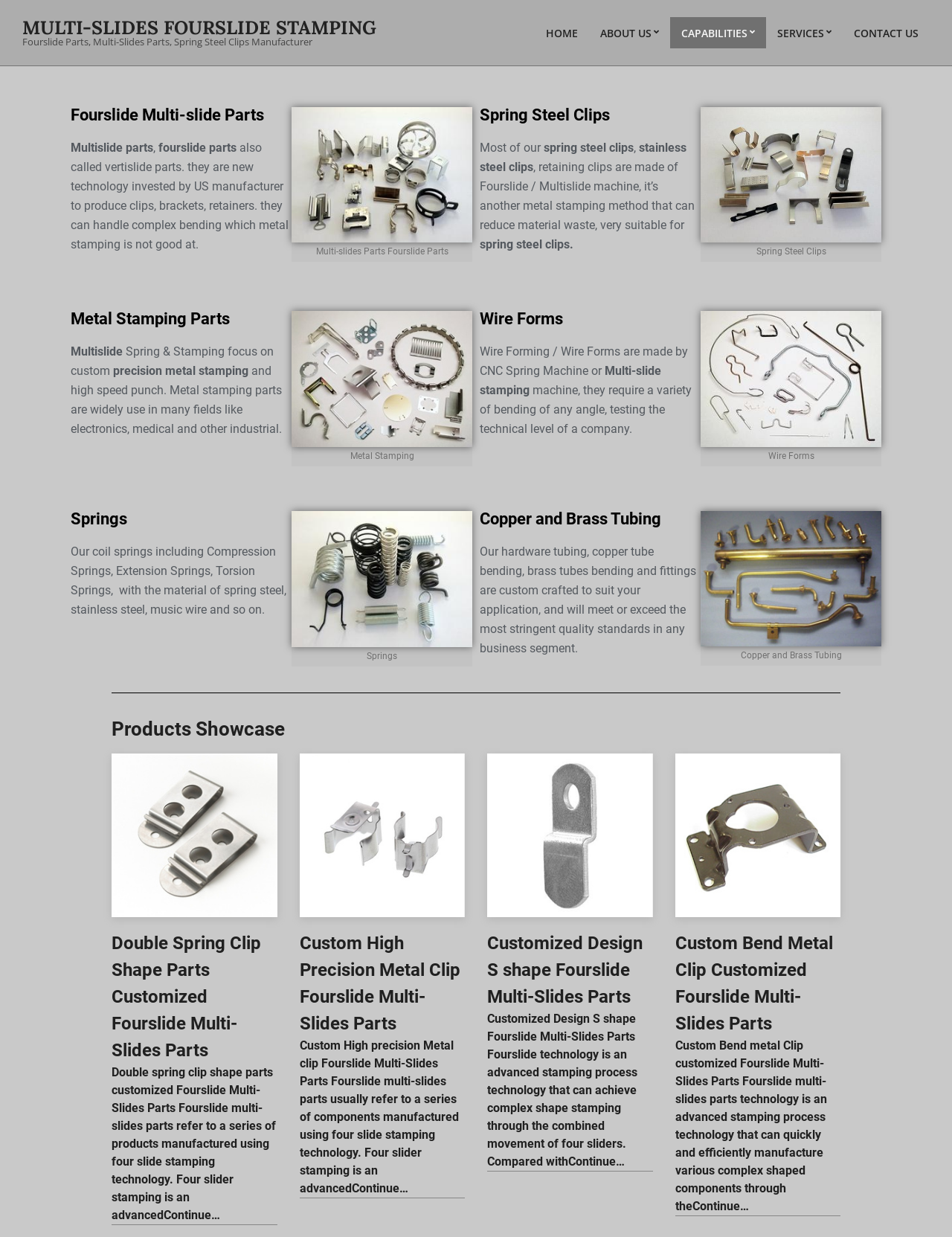Determine the bounding box coordinates for the UI element matching this description: "Copper and Brass Tubing".

[0.504, 0.412, 0.695, 0.427]